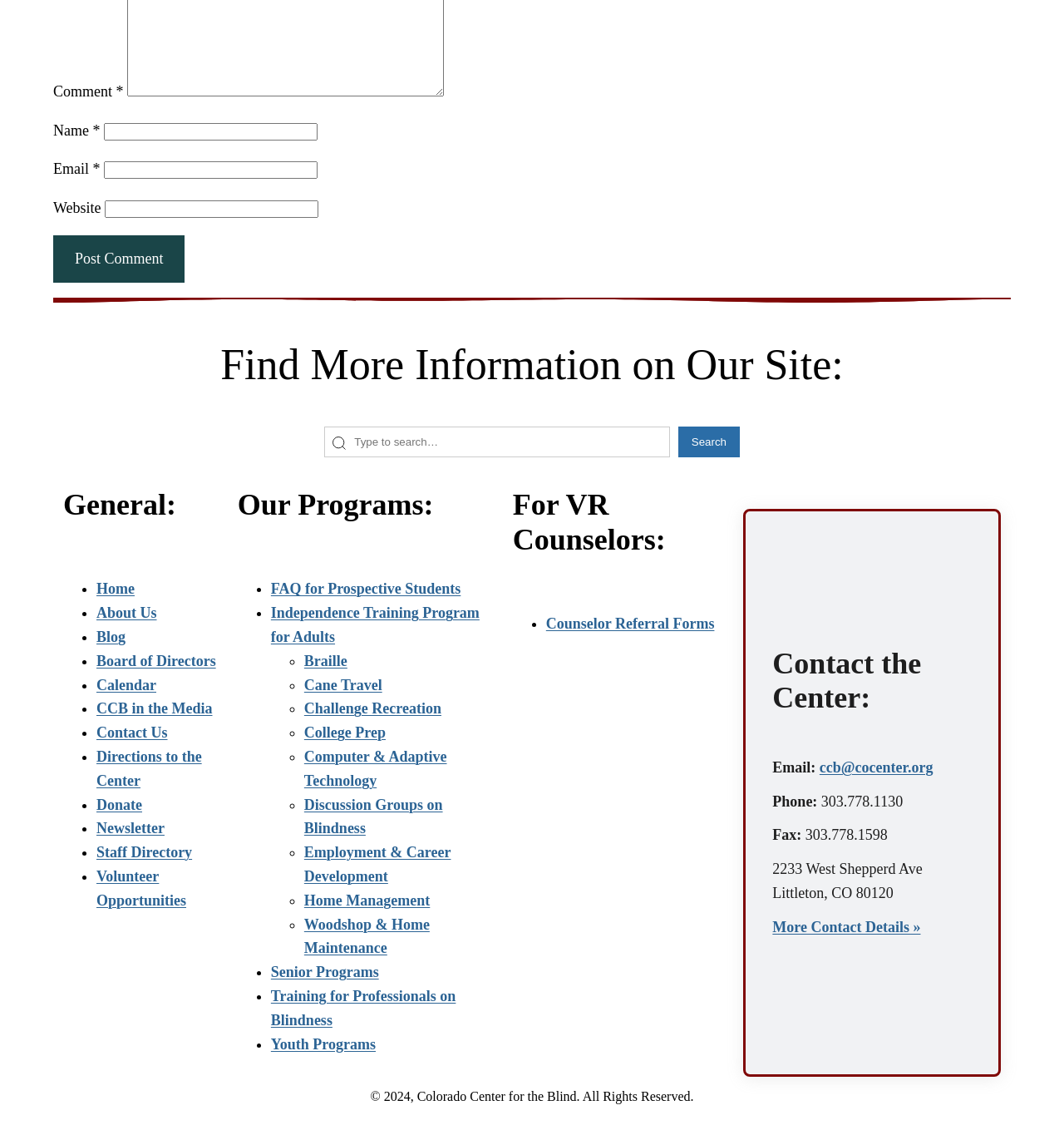What is the purpose of the comment section?
Using the image, provide a detailed and thorough answer to the question.

The comment section is located at the top of the webpage, with fields for name, email, and website. It also has a 'Post Comment' button, indicating that users can leave a comment on the webpage.